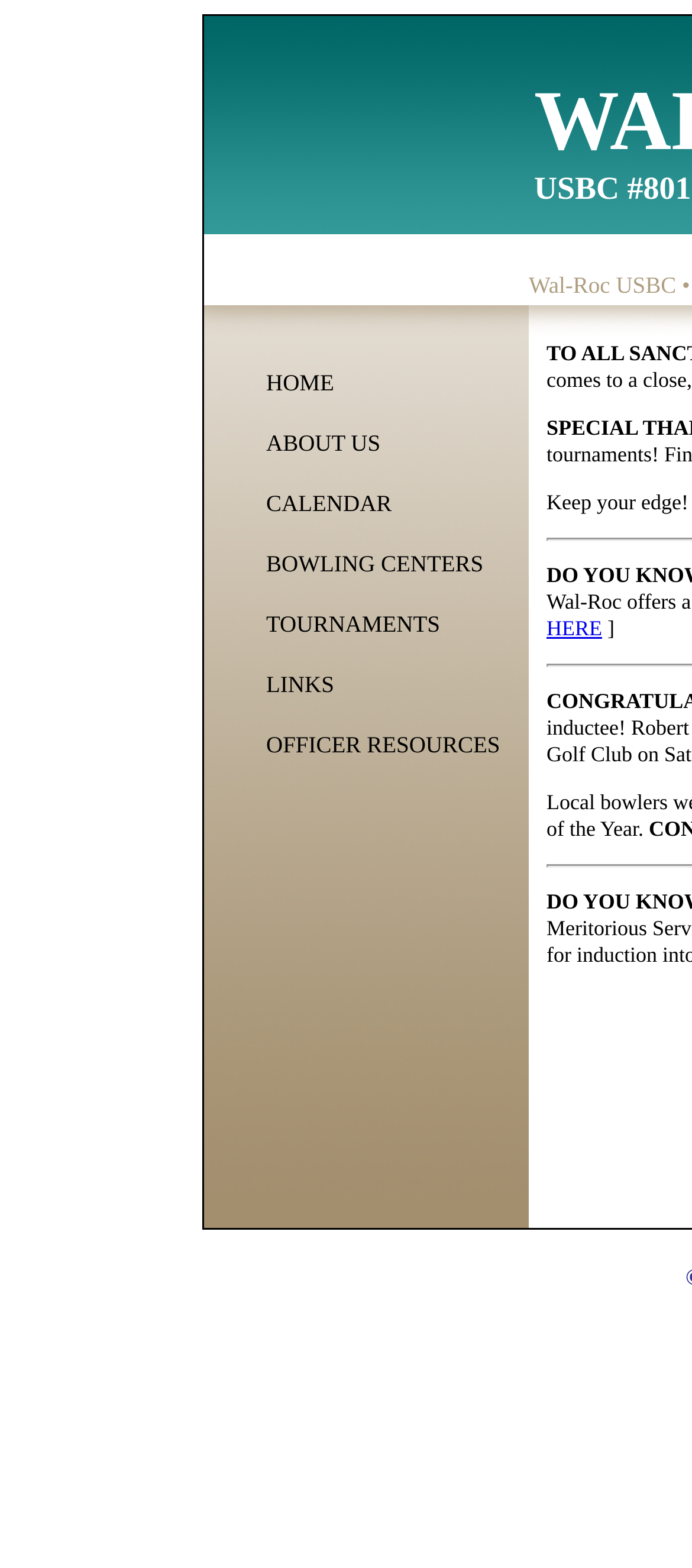Locate the bounding box coordinates of the clickable area needed to fulfill the instruction: "Go to Fall Prevention Exercise Program".

None